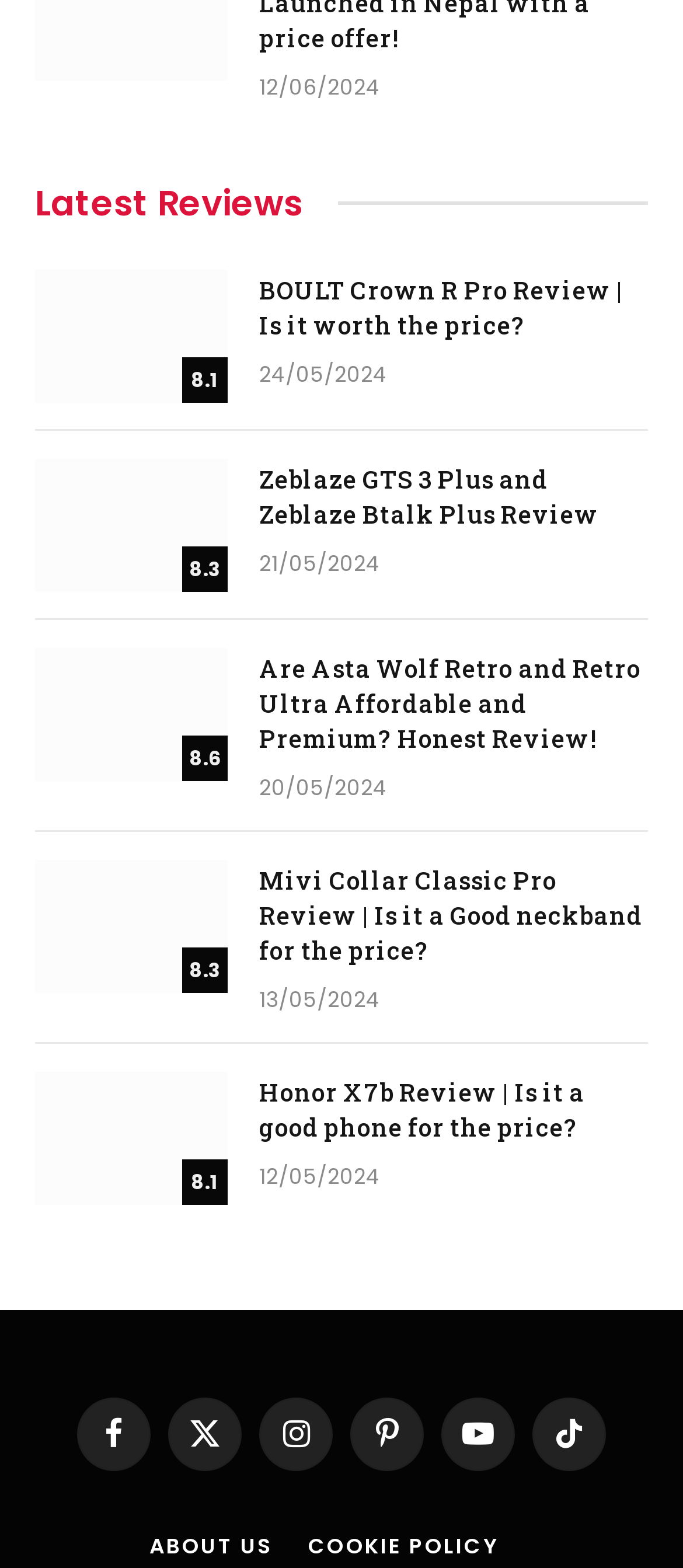Determine the bounding box coordinates of the clickable element necessary to fulfill the instruction: "Subscribe to the Newsletter". Provide the coordinates as four float numbers within the 0 to 1 range, i.e., [left, top, right, bottom].

None